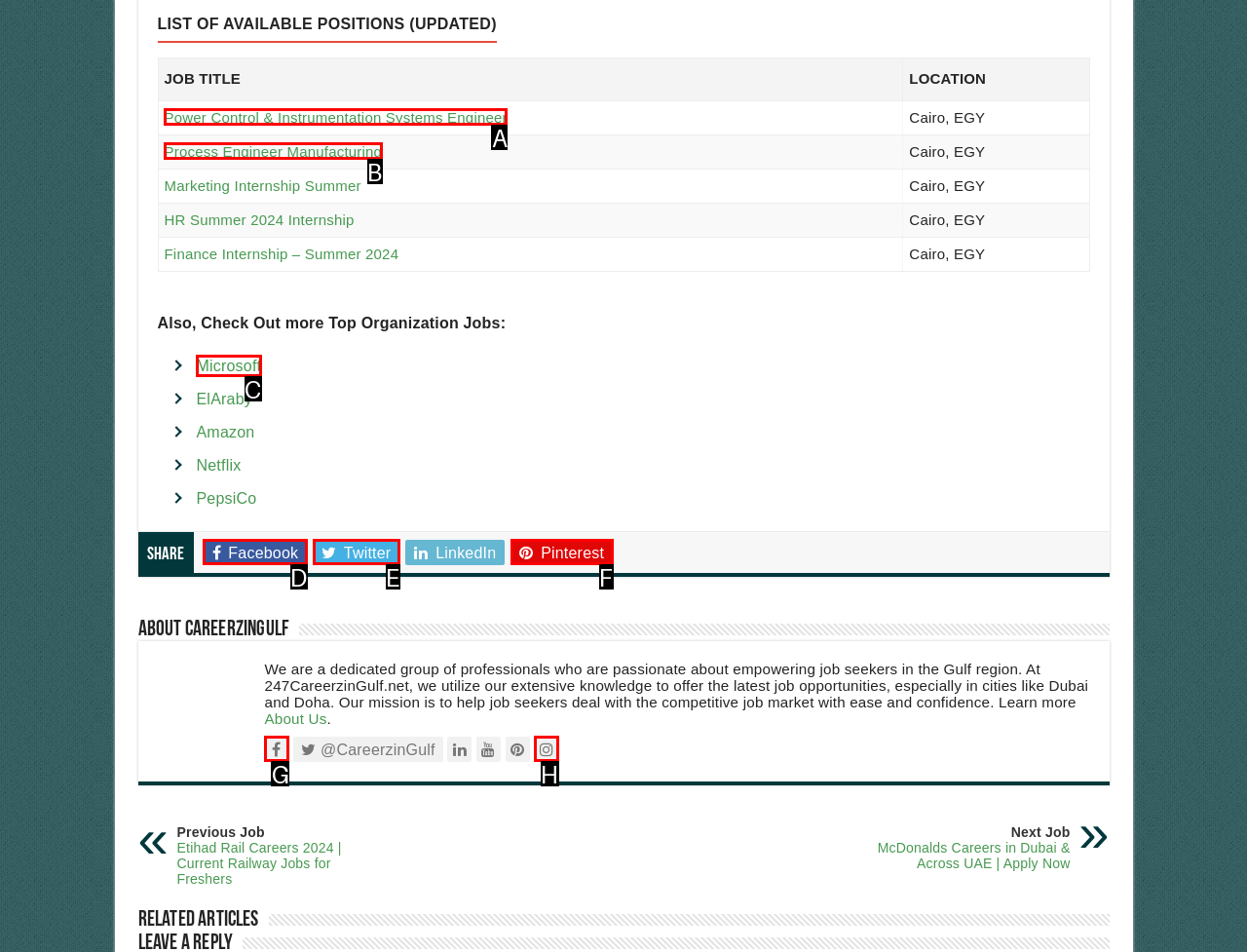Which HTML element should be clicked to fulfill the following task: Click on the 'Power Control & Instrumentation Systems Engineer' job link?
Reply with the letter of the appropriate option from the choices given.

A